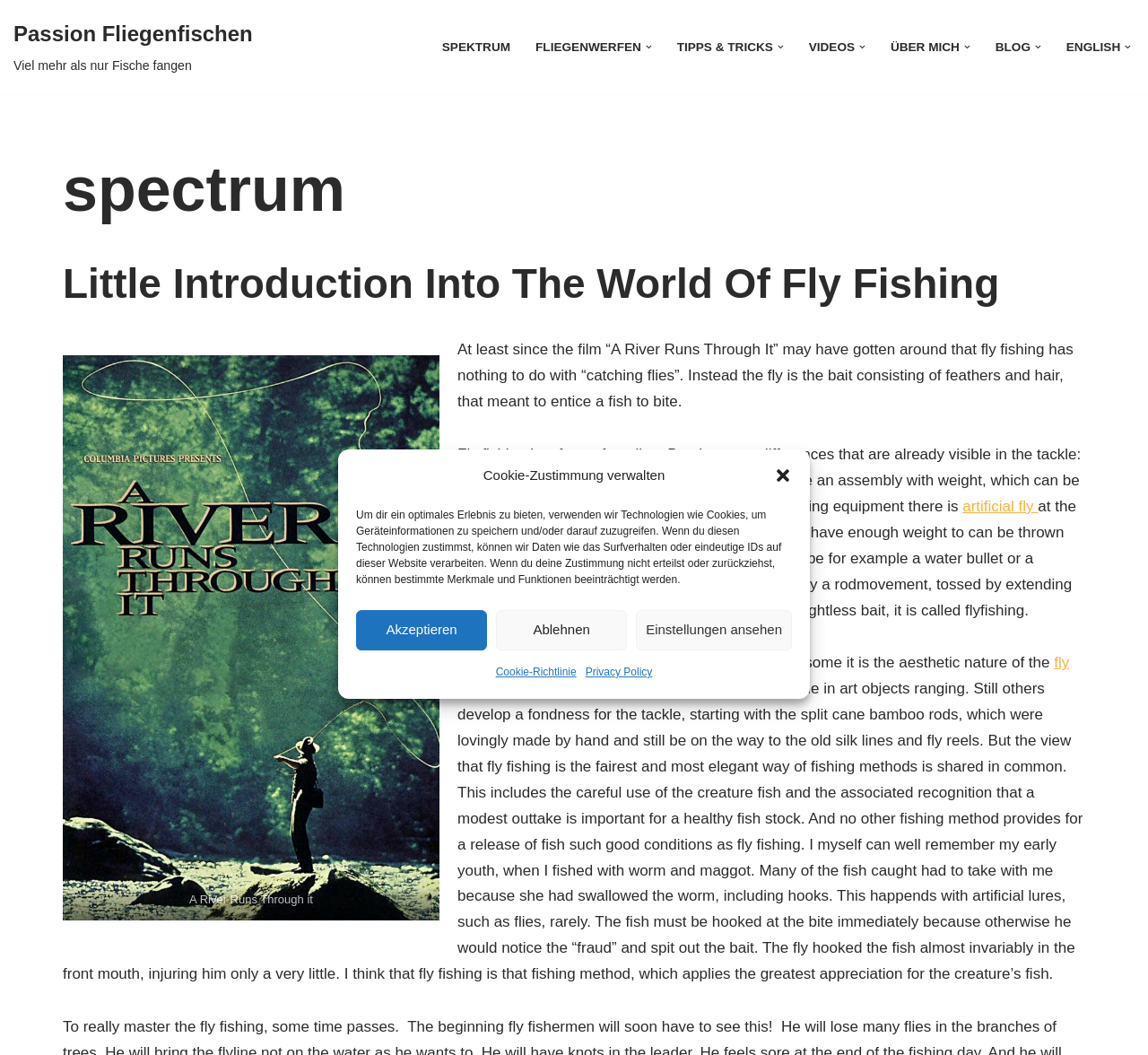Identify the bounding box coordinates for the element that needs to be clicked to fulfill this instruction: "Click the 'Passion Fliegenfischen' link". Provide the coordinates in the format of four float numbers between 0 and 1: [left, top, right, bottom].

[0.012, 0.015, 0.22, 0.075]